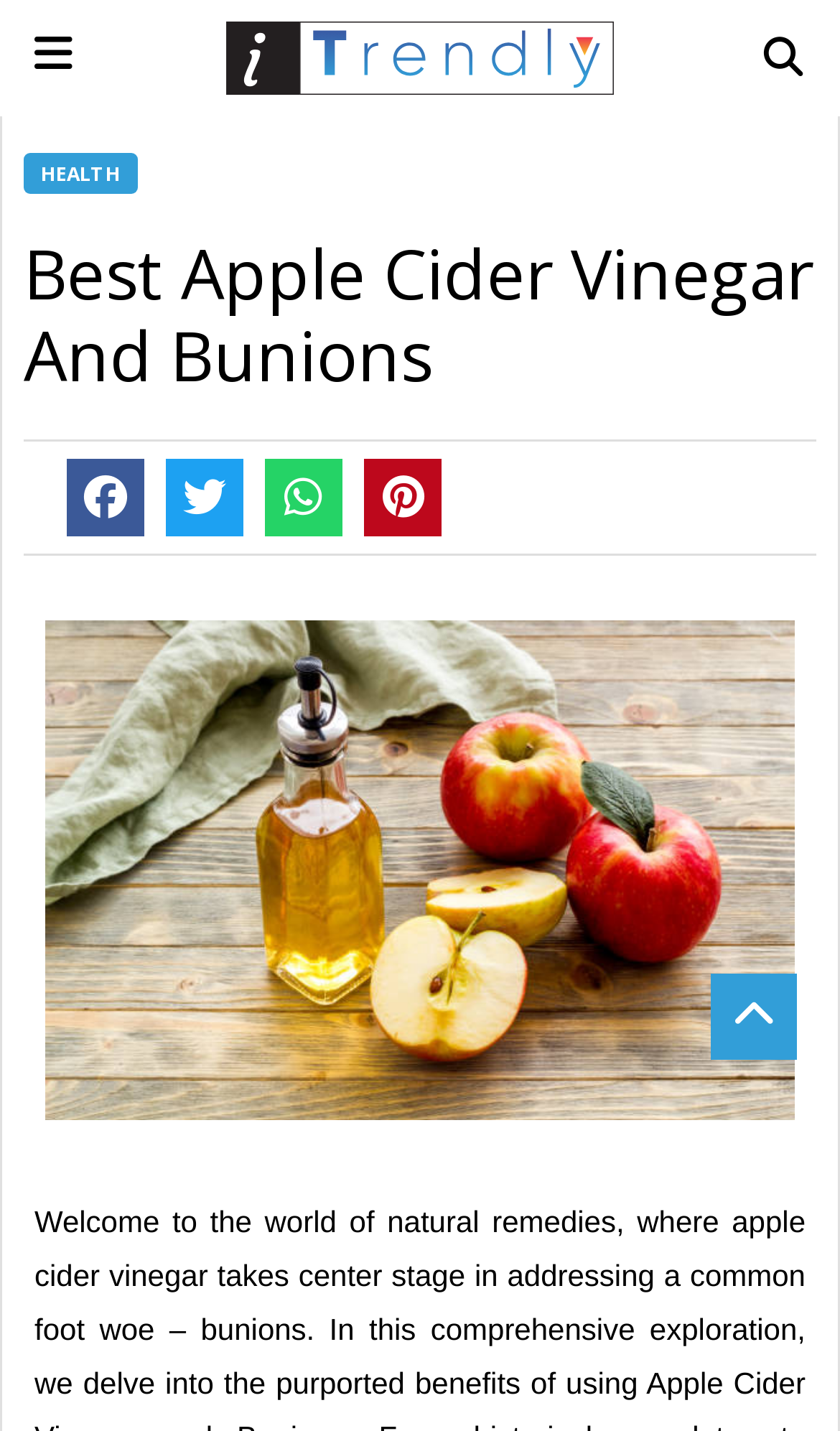Summarize the webpage in an elaborate manner.

The webpage is about the benefits of using Apple Cider Vinegar and Bunions, as indicated by the title "Best Apple Cider Vinegar and Bunions". At the top left of the page, there is a link, and next to it, a search bar. Below these elements, there is a navigation menu with a link labeled "HEALTH". 

The main heading "Best Apple Cider Vinegar And Bunions" is prominently displayed, taking up most of the width of the page. Underneath the heading, there are four social media sharing buttons, aligned horizontally, allowing users to share the content on Facebook, Twitter, WhatsApp, and Pinterest.

A large image, also titled "Best Apple Cider Vinegar and Bunions", occupies most of the page's real estate, spanning from the top to the bottom right of the page. At the bottom right of the page, there is another link. Overall, the webpage has a simple layout, with a clear focus on the main topic and easy access to social media sharing options.